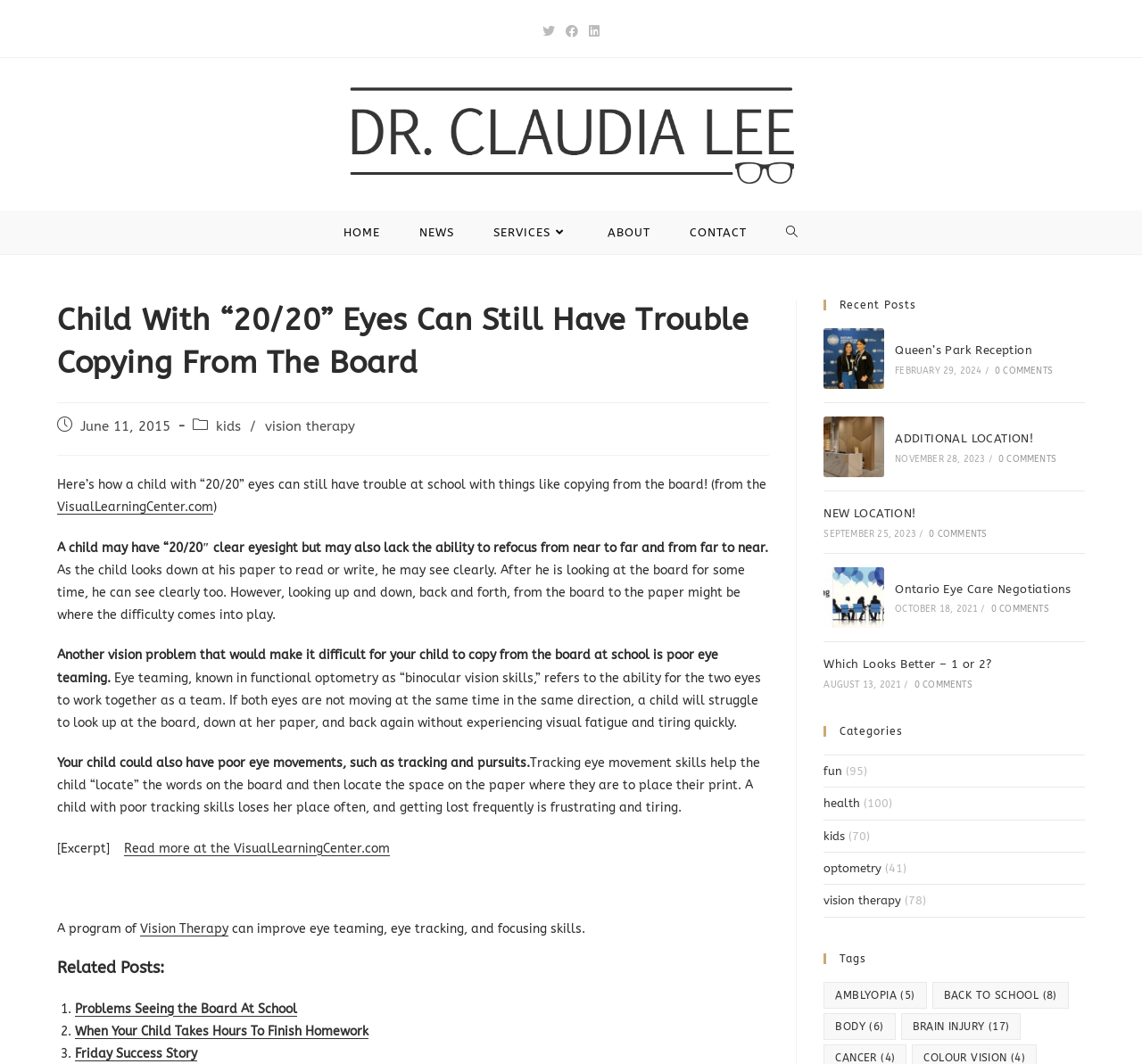How many recent posts are displayed?
Answer the question with a thorough and detailed explanation.

I counted the number of recent posts displayed under the 'Recent Posts' section, which are Queen’s Park Reception, ADDITIONAL LOCATION!, NEW LOCATION!, Ontario Eye Care Negotiations, and Which Looks Better – 1 or 2?, so there are 5 recent posts displayed.